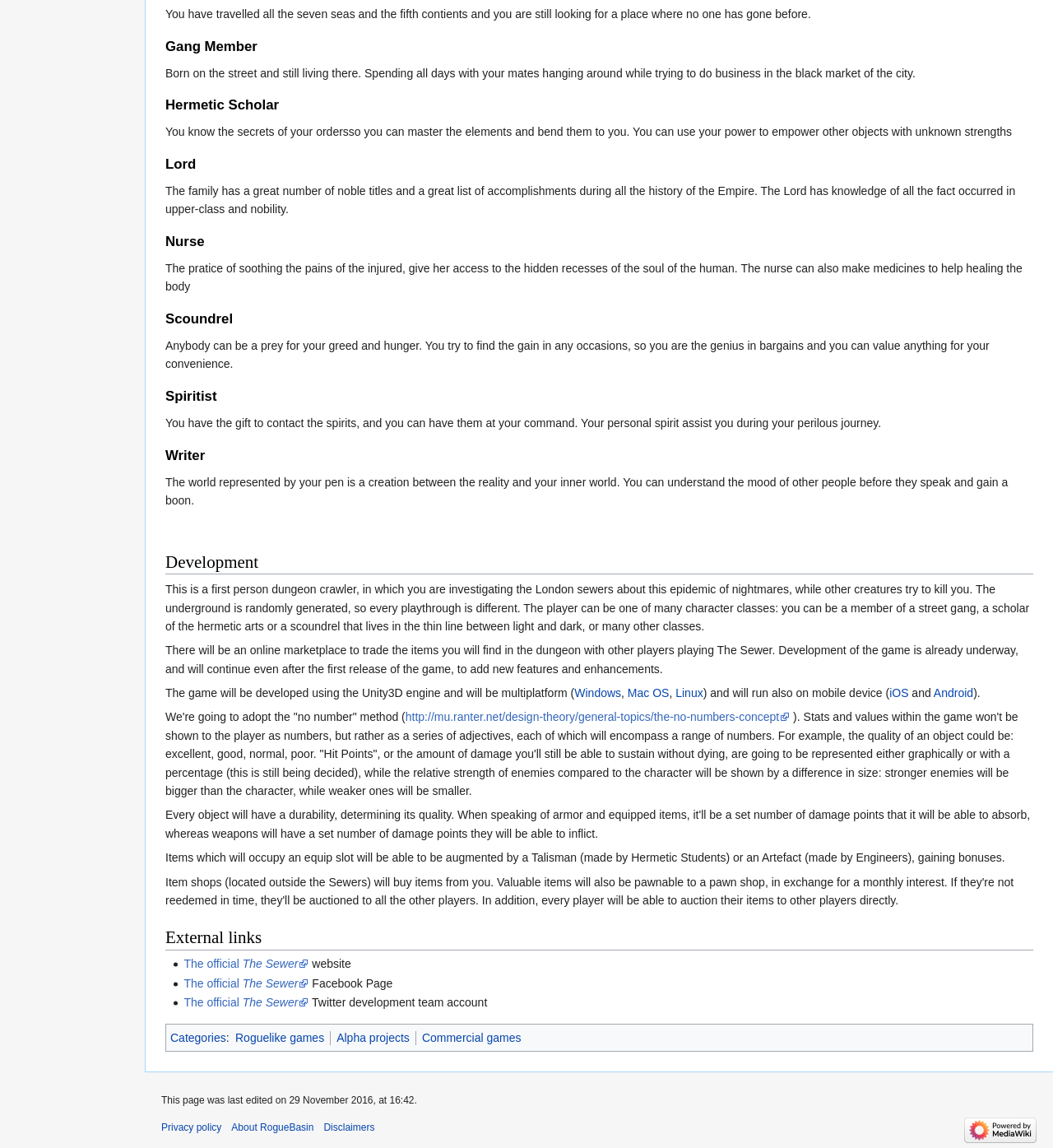Answer the question below with a single word or a brief phrase: 
What is the 'no number' method?

Representing stats with adjectives